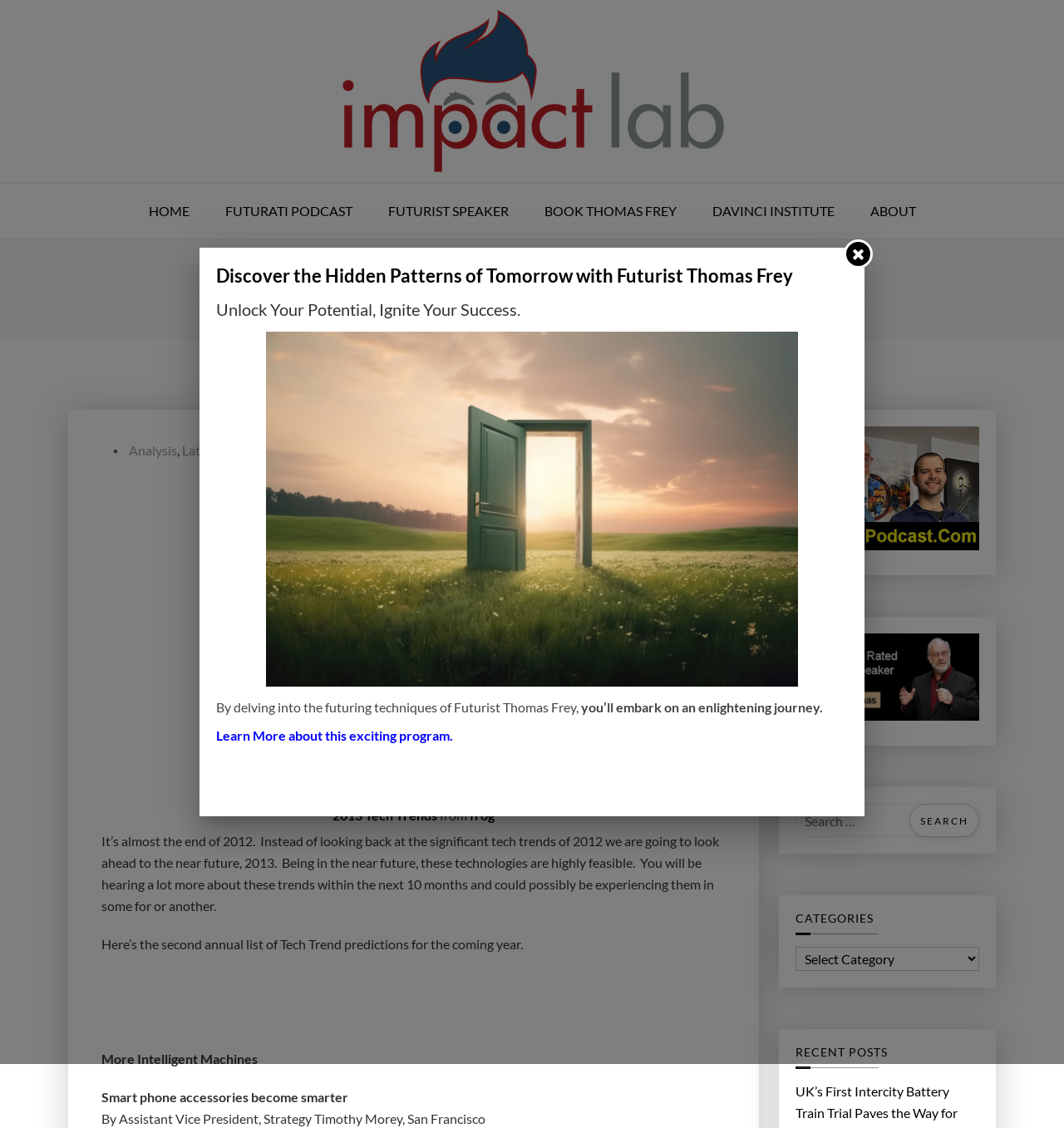What is the name of the institute mentioned on this webpage?
Provide a fully detailed and comprehensive answer to the question.

I found the answer by looking at the text content of the webpage, specifically the link labeled 'DAVINCI INSTITUTE' in the top navigation menu. This suggests that the DaVinci Institute is an organization related to the topic of the webpage.